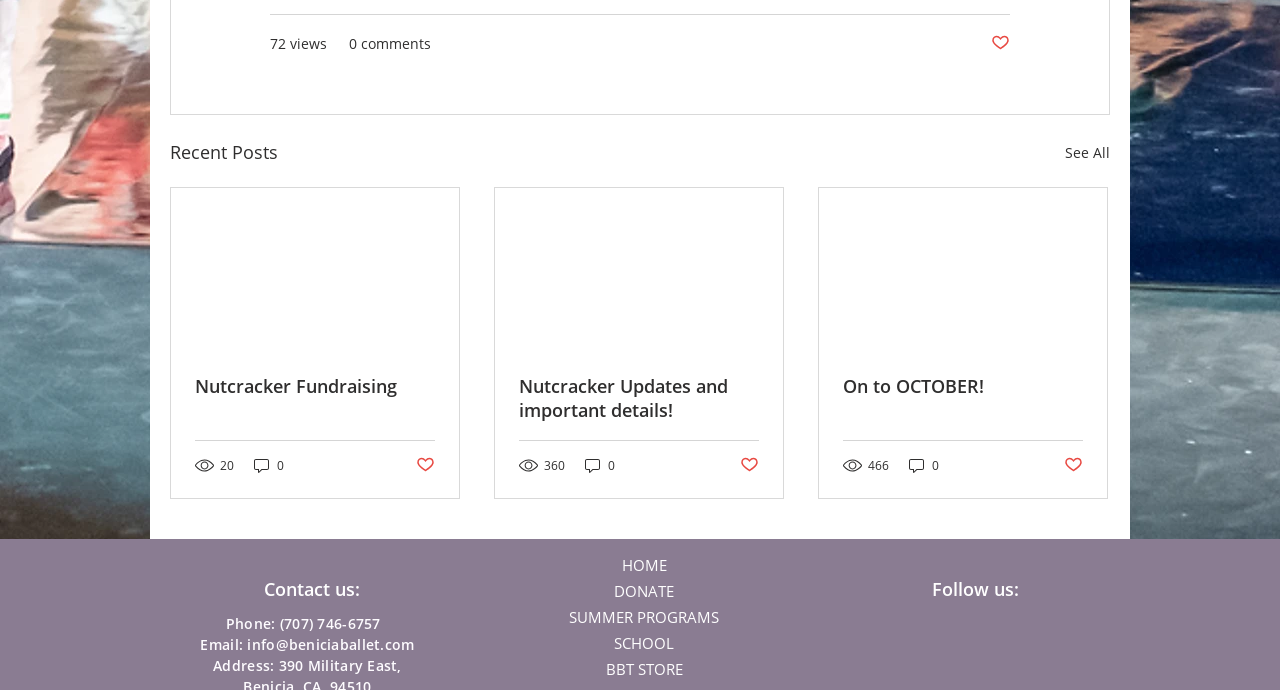Please specify the bounding box coordinates of the clickable region to carry out the following instruction: "Follow us on Facebook". The coordinates should be four float numbers between 0 and 1, in the format [left, top, right, bottom].

[0.727, 0.917, 0.746, 0.954]